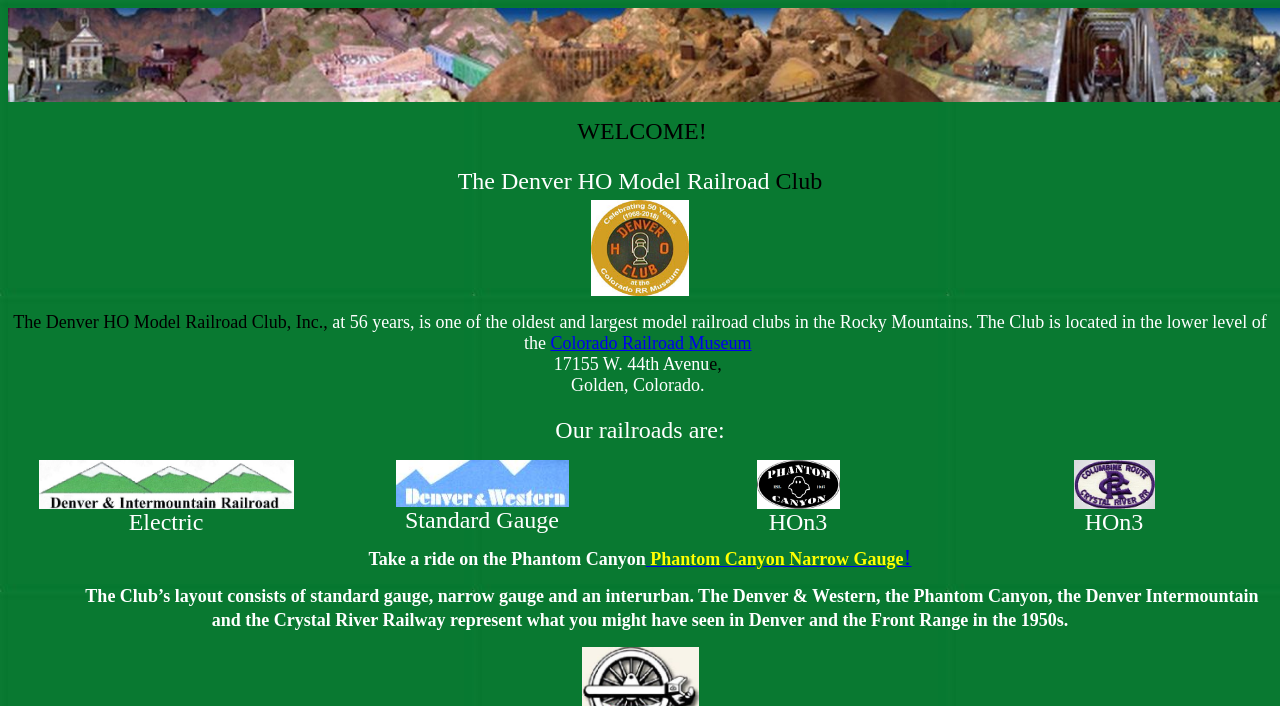What is the name of the model railroad club?
Please use the image to provide a one-word or short phrase answer.

The Denver HO Model Railroad Club